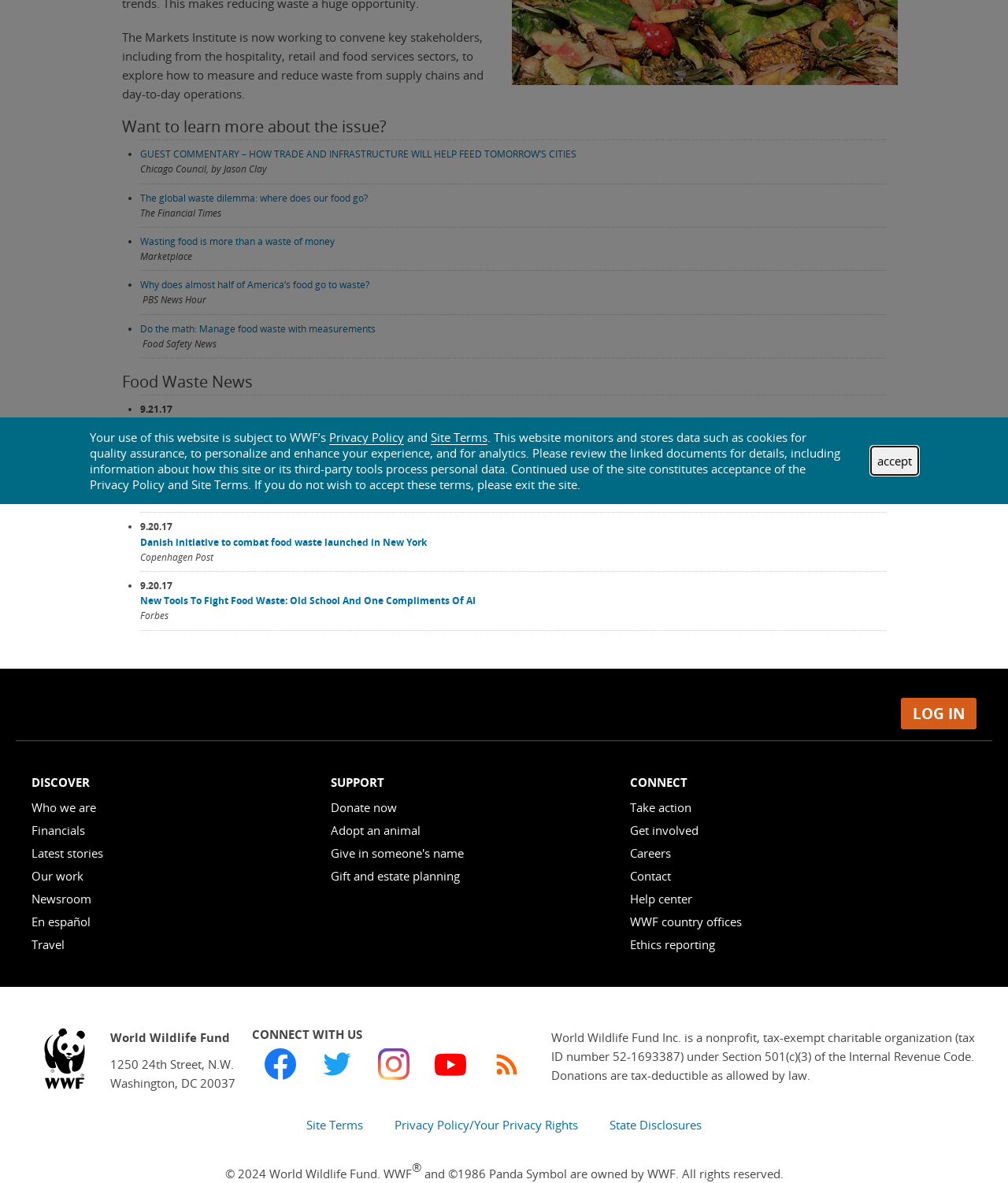Bounding box coordinates are specified in the format (top-left x, top-left y, bottom-right x, bottom-right y). All values are floating point numbers bounded between 0 and 1. Please provide the bounding box coordinate of the region this sentence describes: Our work

[0.031, 0.707, 0.083, 0.721]